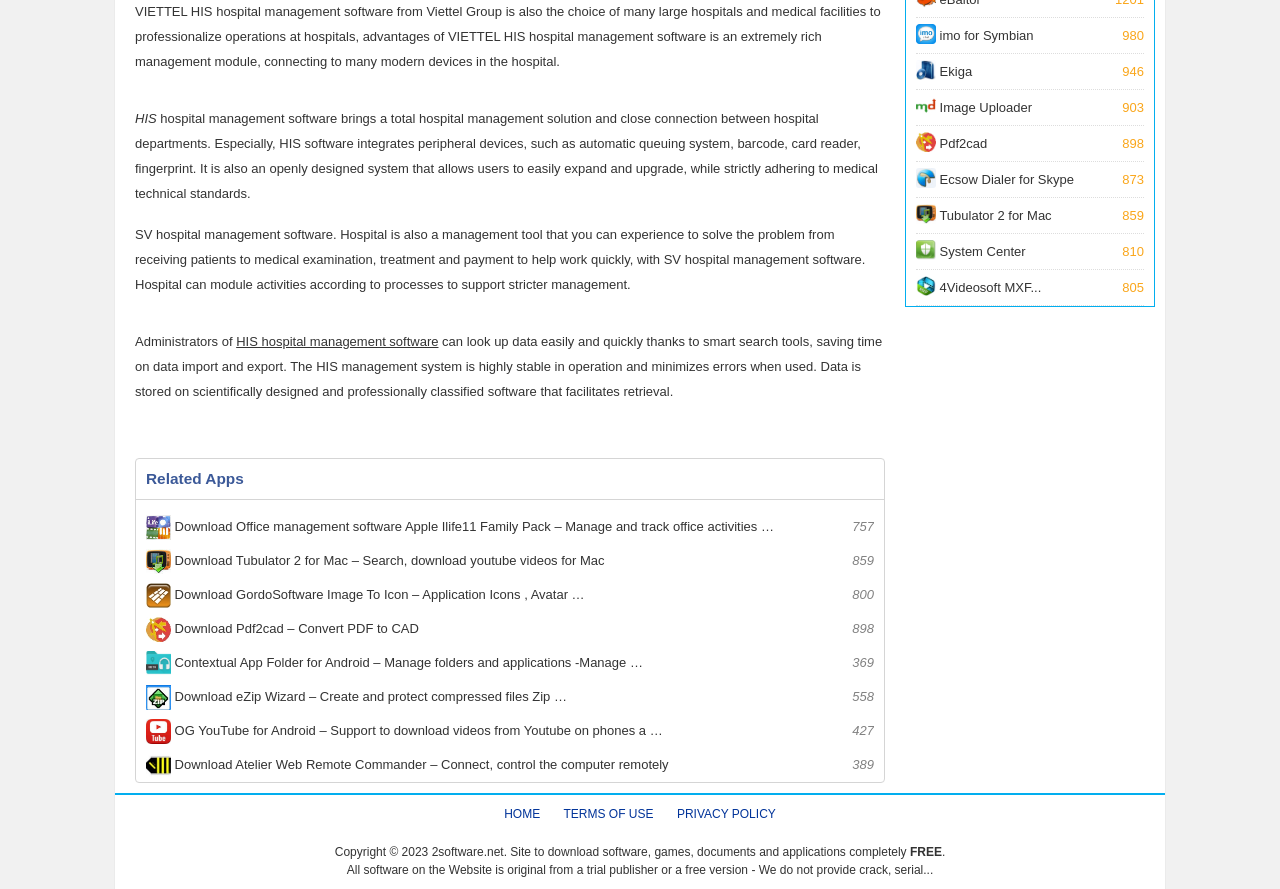Using the provided description imo for Symbian 980, find the bounding box coordinates for the UI element. Provide the coordinates in (top-left x, top-left y, bottom-right x, bottom-right y) format, ensuring all values are between 0 and 1.

[0.716, 0.02, 0.894, 0.06]